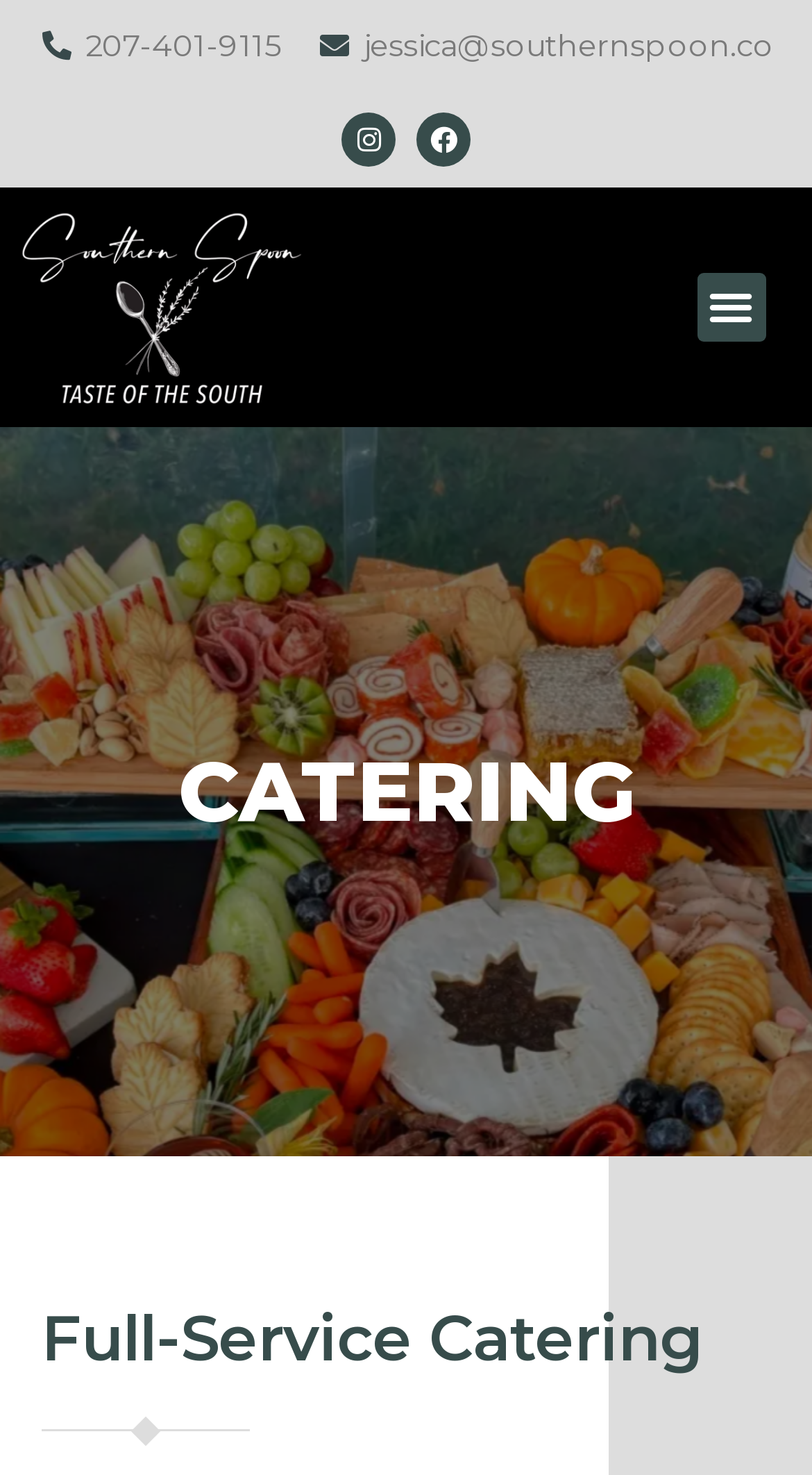Extract the bounding box coordinates for the HTML element that matches this description: "Menu". The coordinates should be four float numbers between 0 and 1, i.e., [left, top, right, bottom].

[0.858, 0.185, 0.942, 0.231]